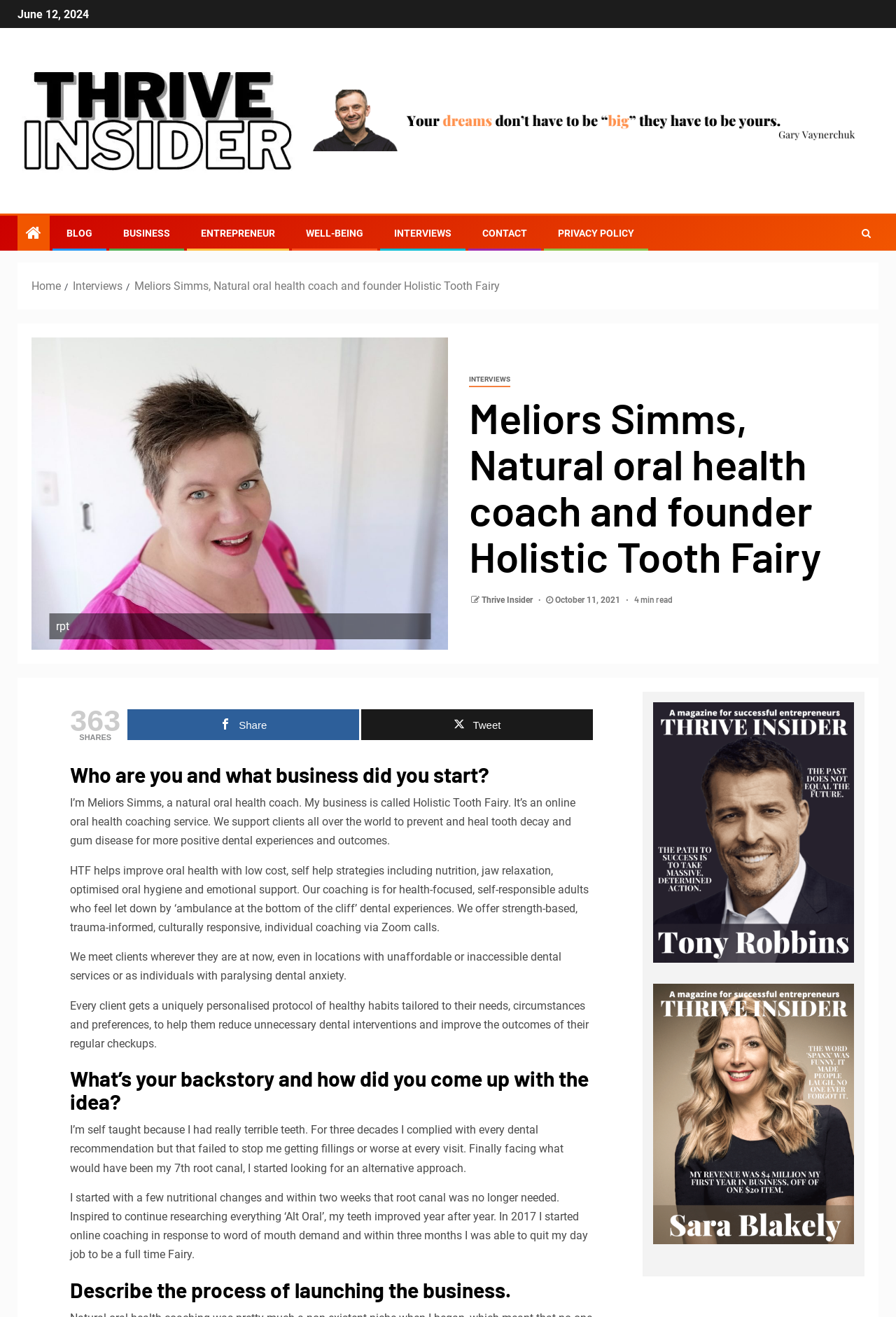Give the bounding box coordinates for the element described as: "alt="Thrive Insider"".

[0.02, 0.086, 0.332, 0.096]